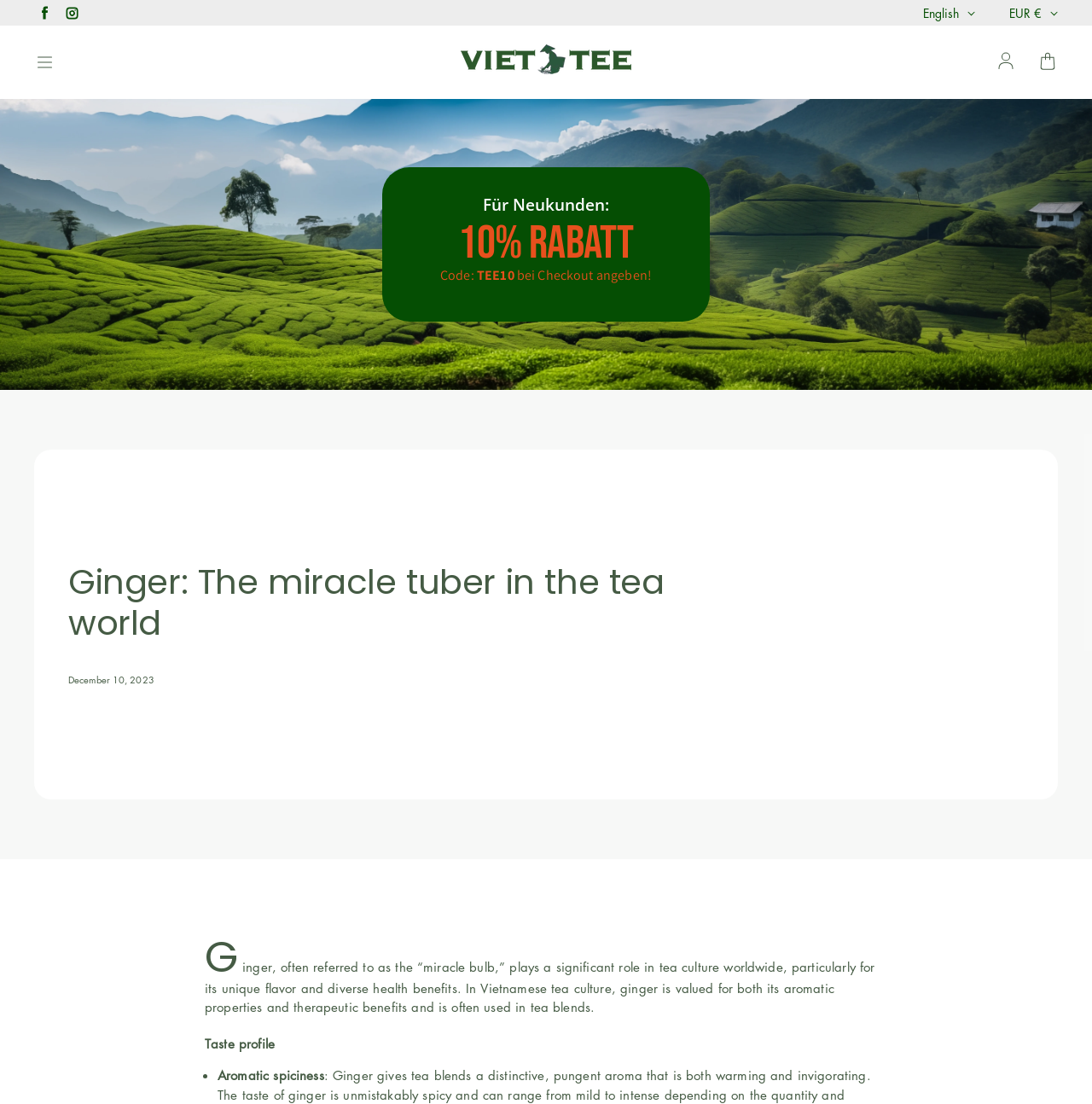Using the description: "parent_node: log in aria-label="Navigation menu"", identify the bounding box of the corresponding UI element in the screenshot.

[0.031, 0.047, 0.05, 0.066]